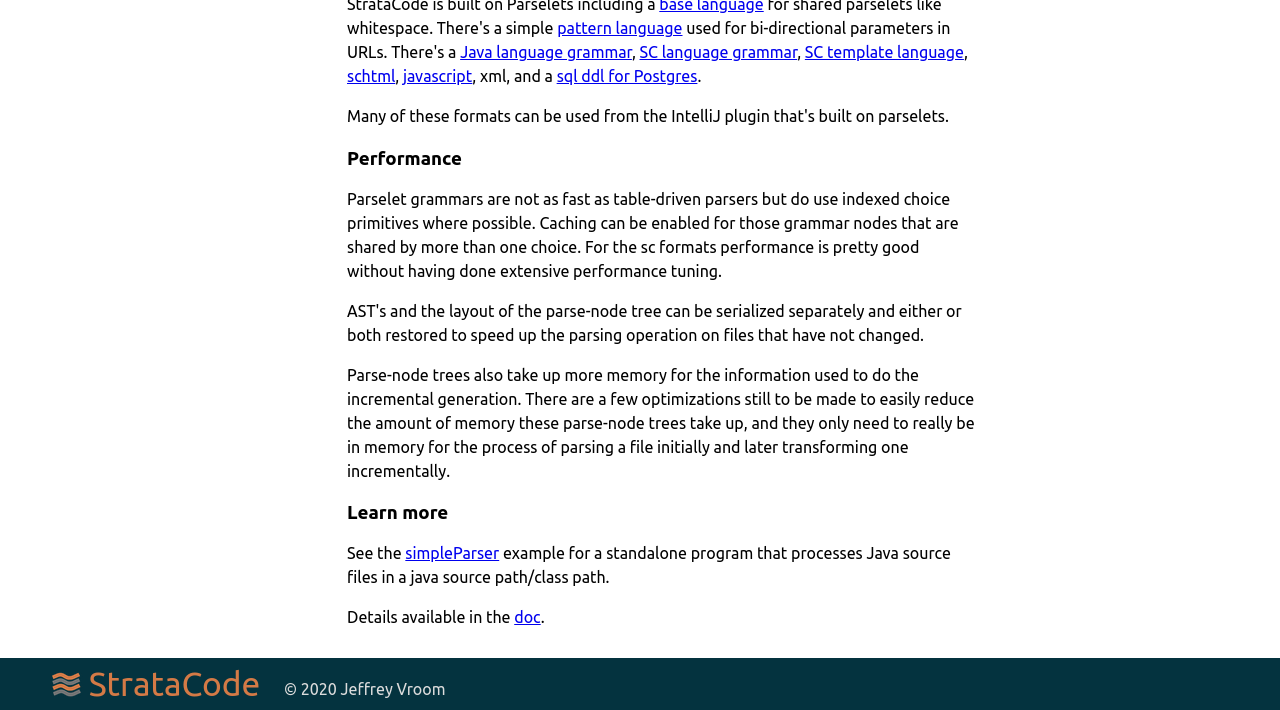Please determine the bounding box coordinates for the element that should be clicked to follow these instructions: "Go to the StrataCode website".

[0.068, 0.948, 0.206, 0.974]